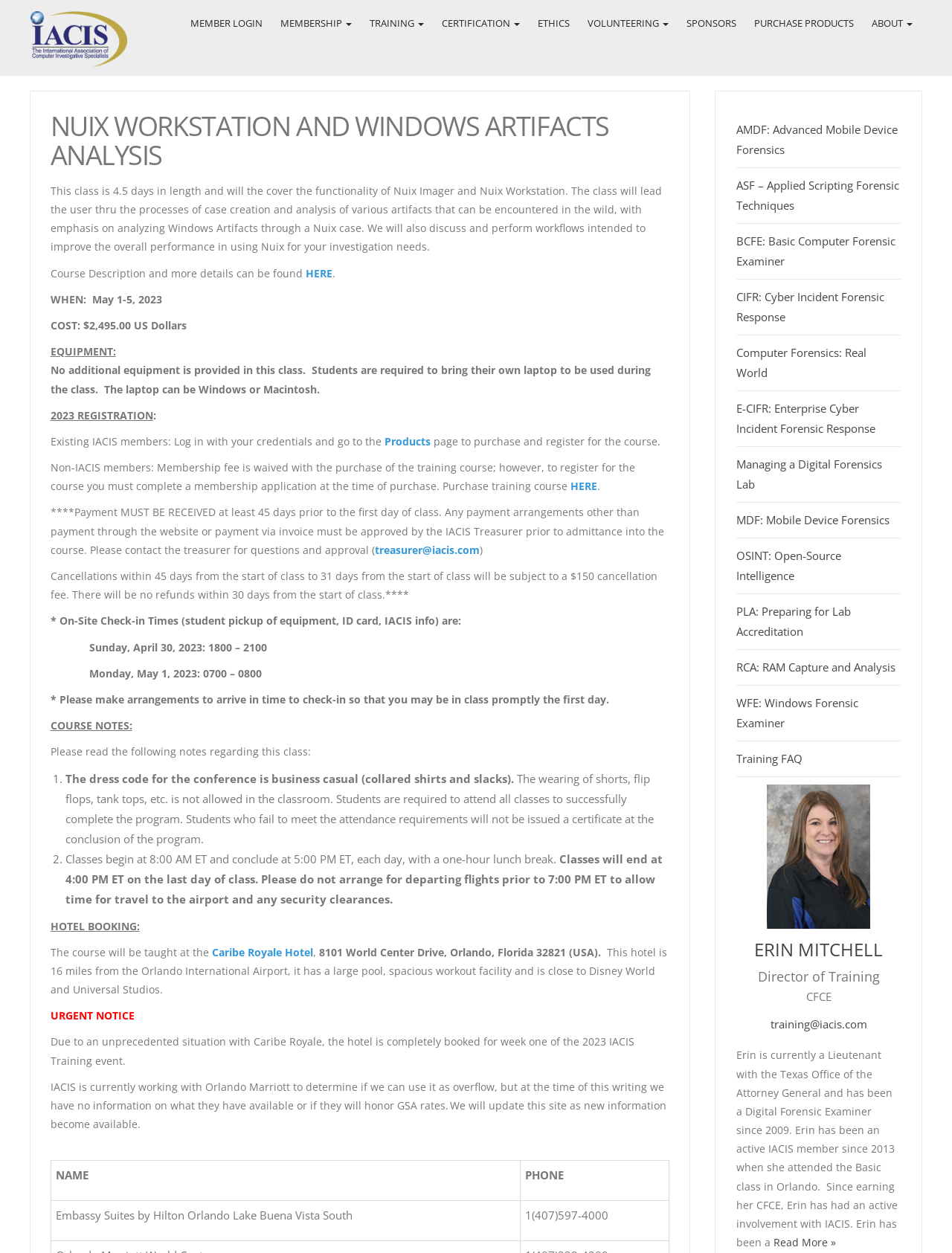Please identify the bounding box coordinates of the element that needs to be clicked to execute the following command: "Click Caribe Royale Hotel". Provide the bounding box using four float numbers between 0 and 1, formatted as [left, top, right, bottom].

[0.222, 0.754, 0.329, 0.765]